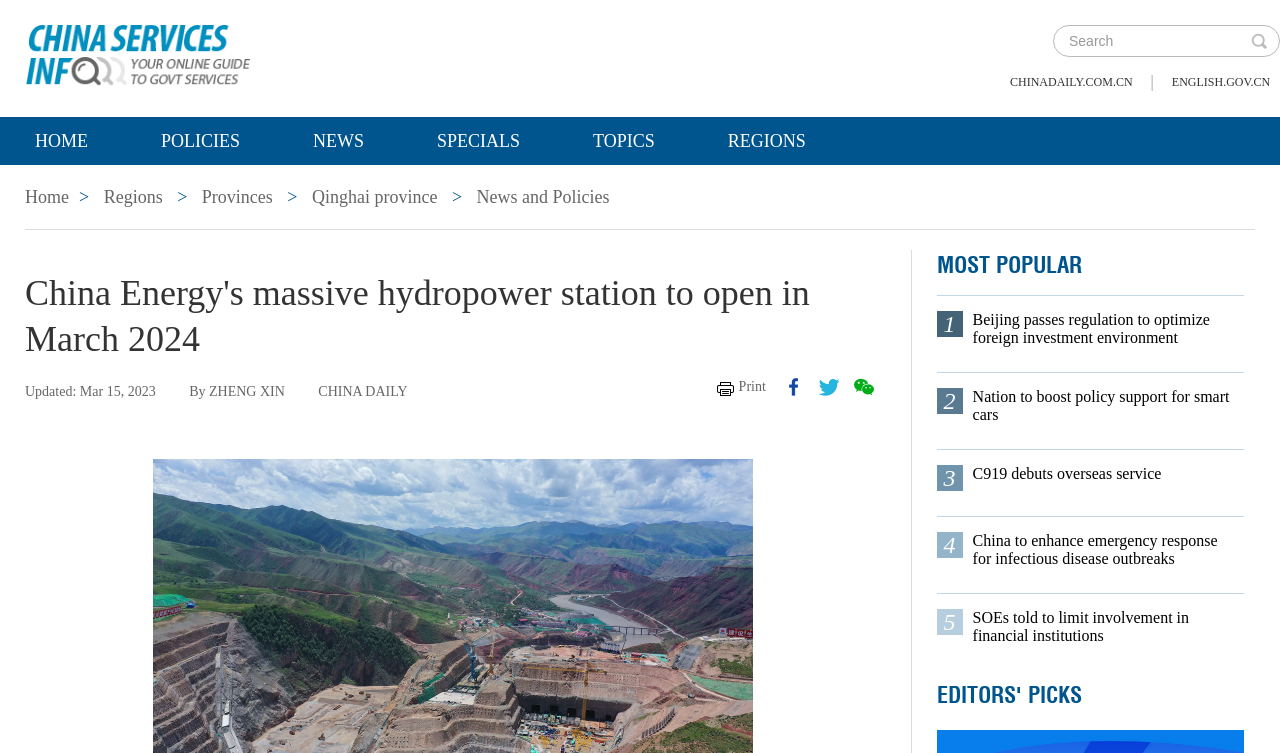What is the author of the article?
Based on the screenshot, answer the question with a single word or phrase.

ZHENG XIN